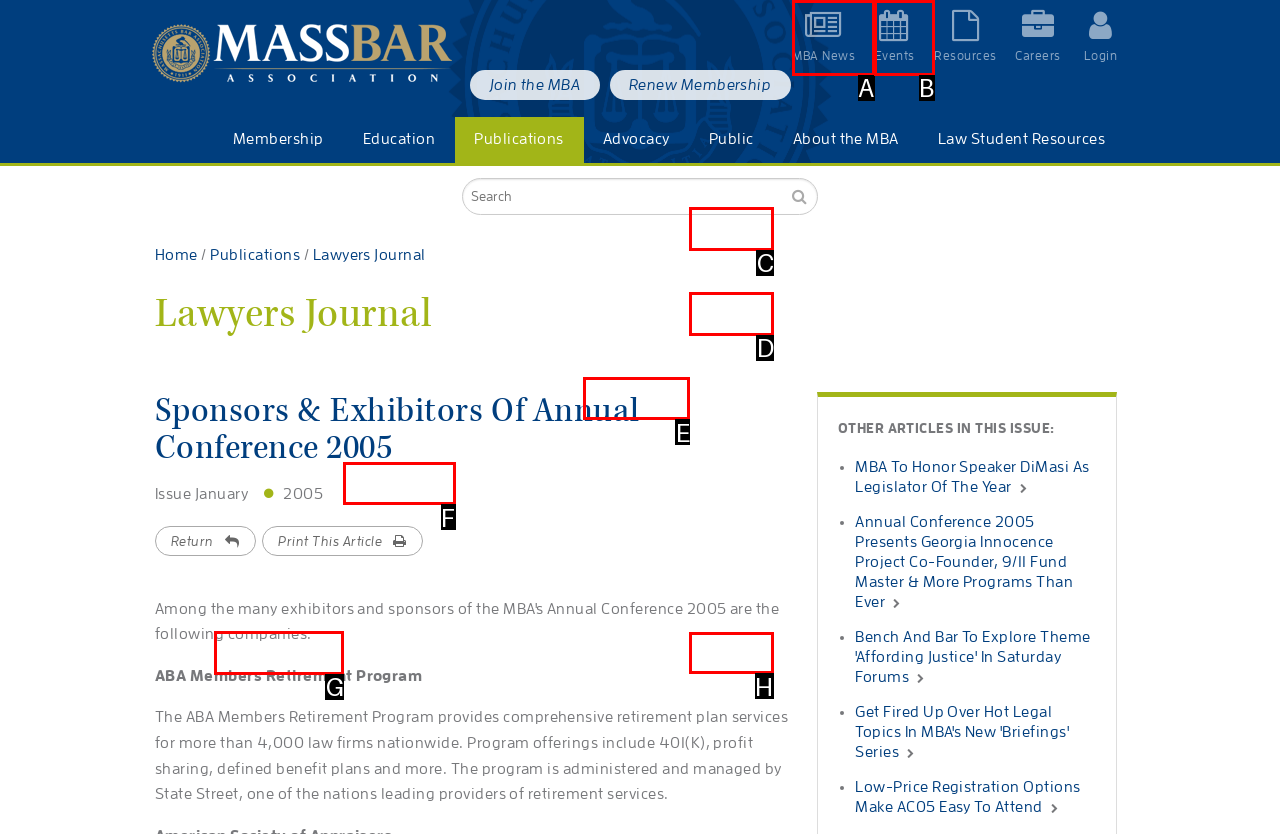Tell me which option I should click to complete the following task: Check the State of the Judiciary Address 2023 Answer with the option's letter from the given choices directly.

H